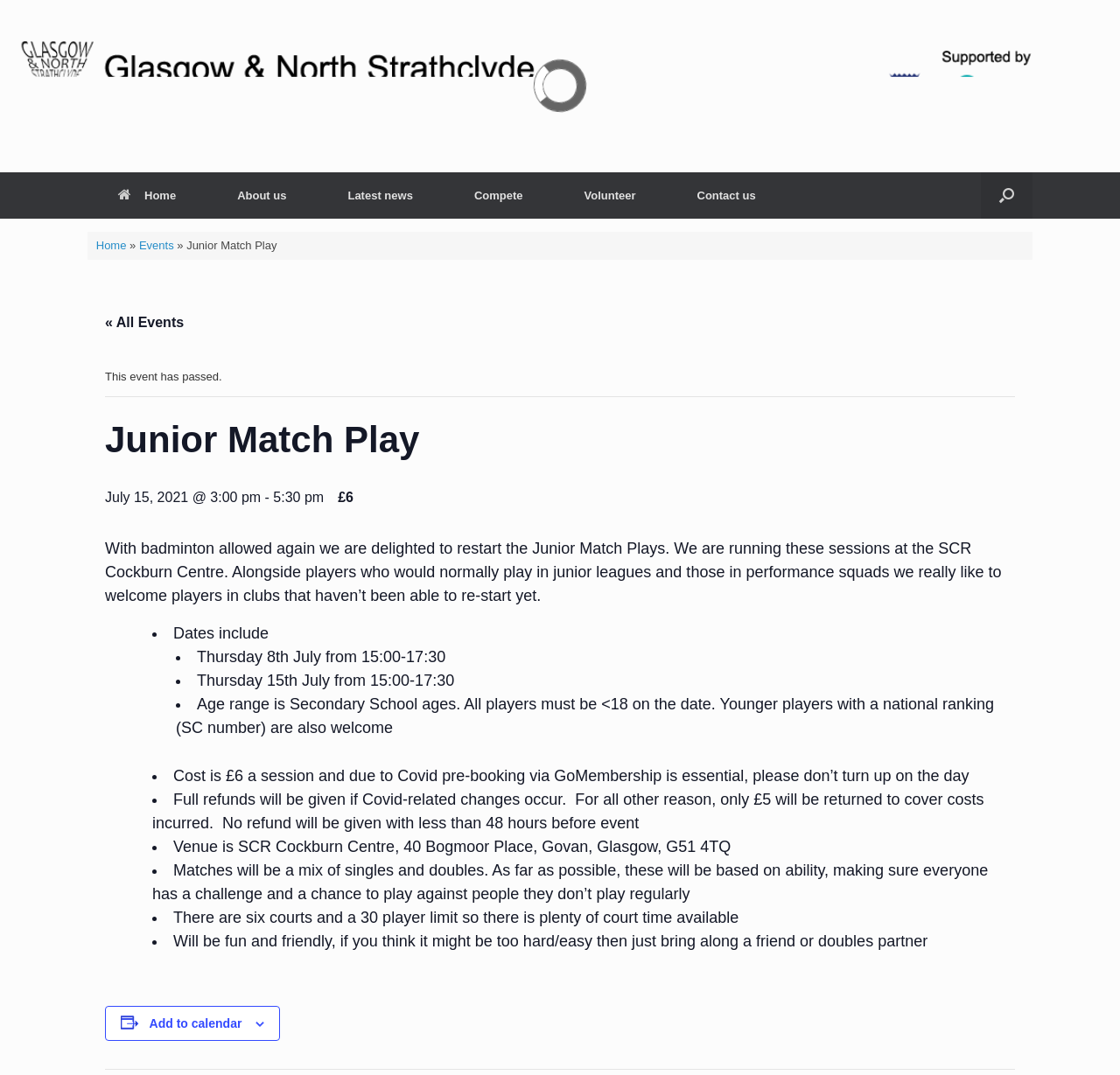Locate the bounding box coordinates of the region to be clicked to comply with the following instruction: "Check Business Hours". The coordinates must be four float numbers between 0 and 1, in the form [left, top, right, bottom].

None